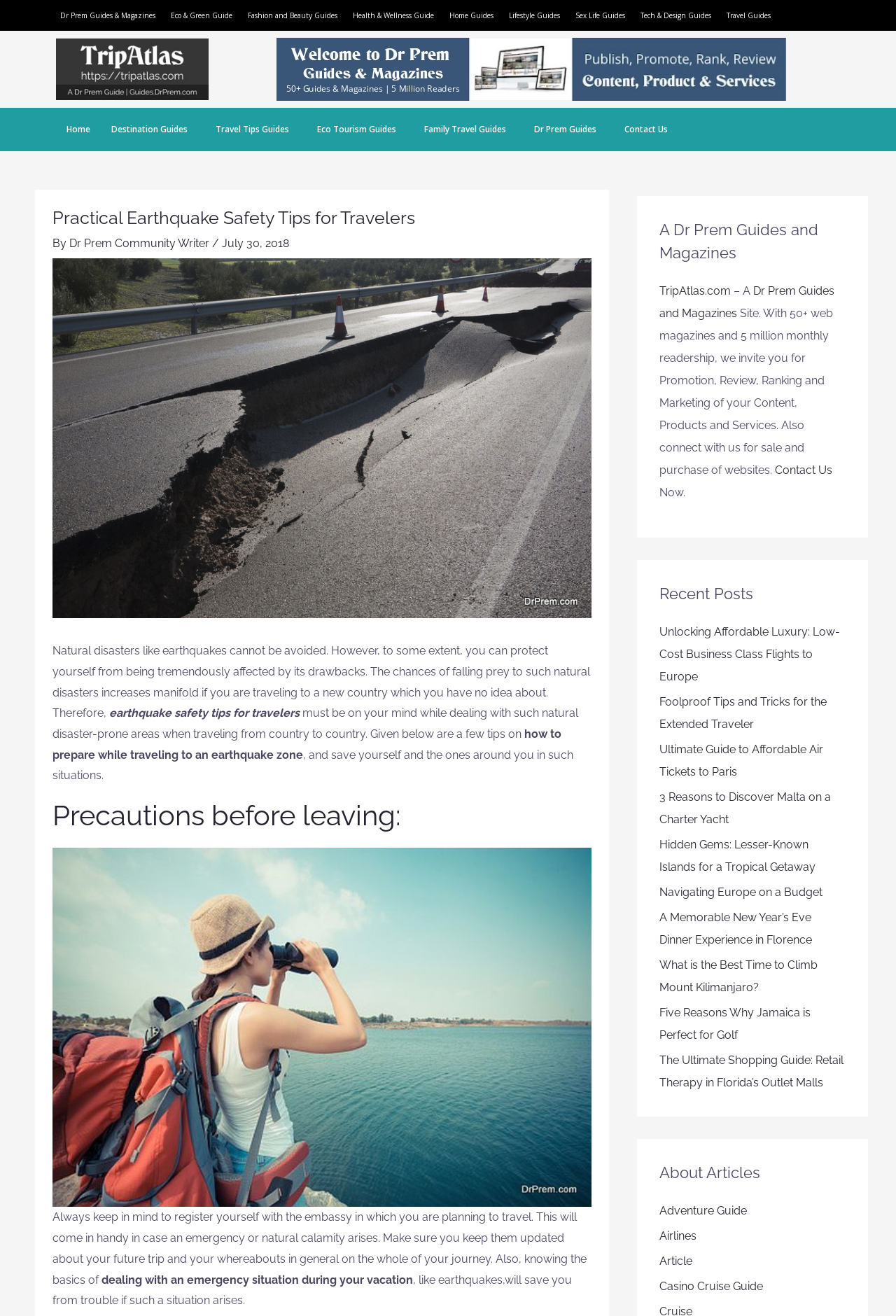Using the element description: "TripAtlas.com", determine the bounding box coordinates. The coordinates should be in the format [left, top, right, bottom], with values between 0 and 1.

[0.736, 0.216, 0.816, 0.226]